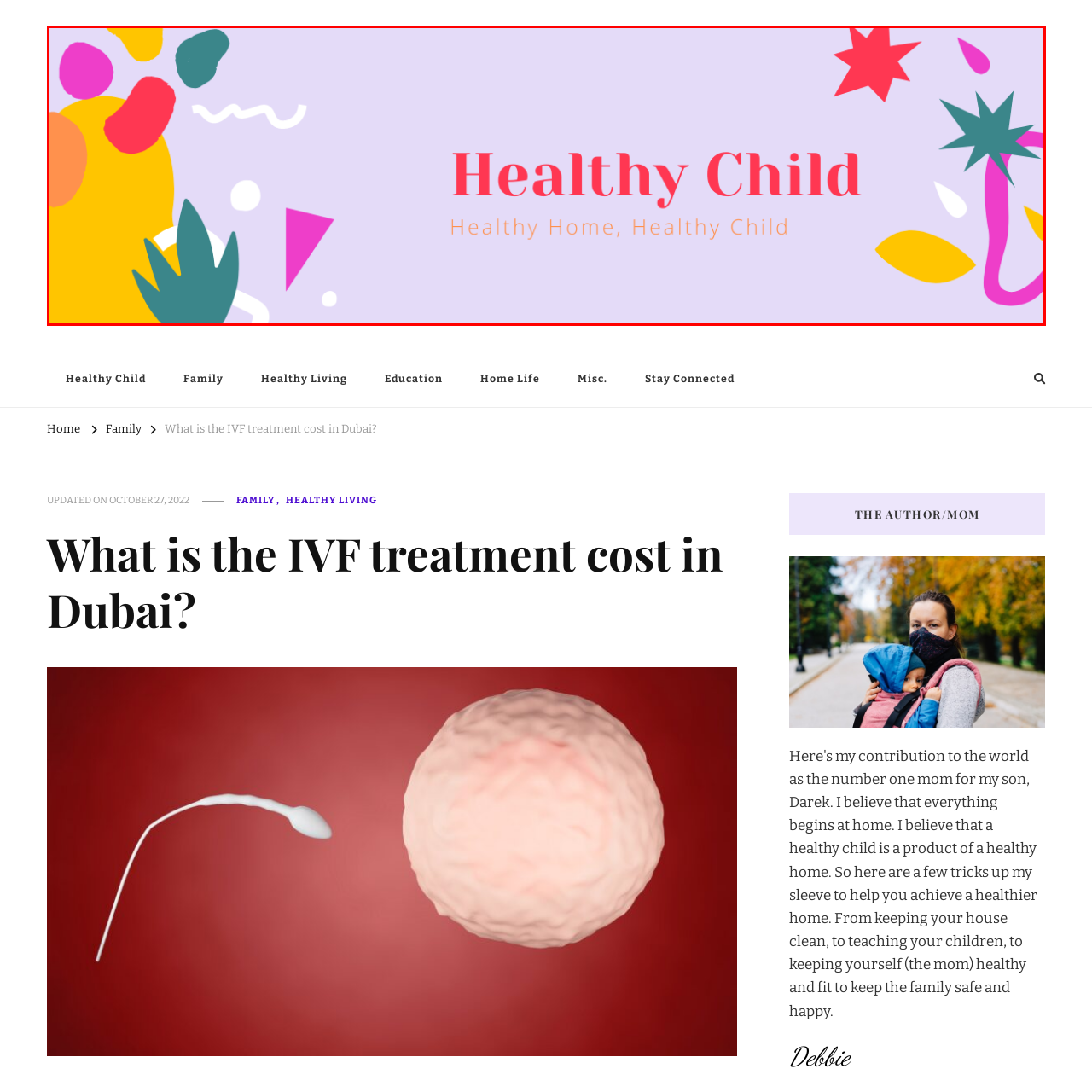What is the main title displayed in the center?
Direct your attention to the image inside the red bounding box and provide a detailed explanation in your answer.

According to the caption, the text 'Healthy Child' is prominently displayed in the center of the image, suggesting that it is the main title.